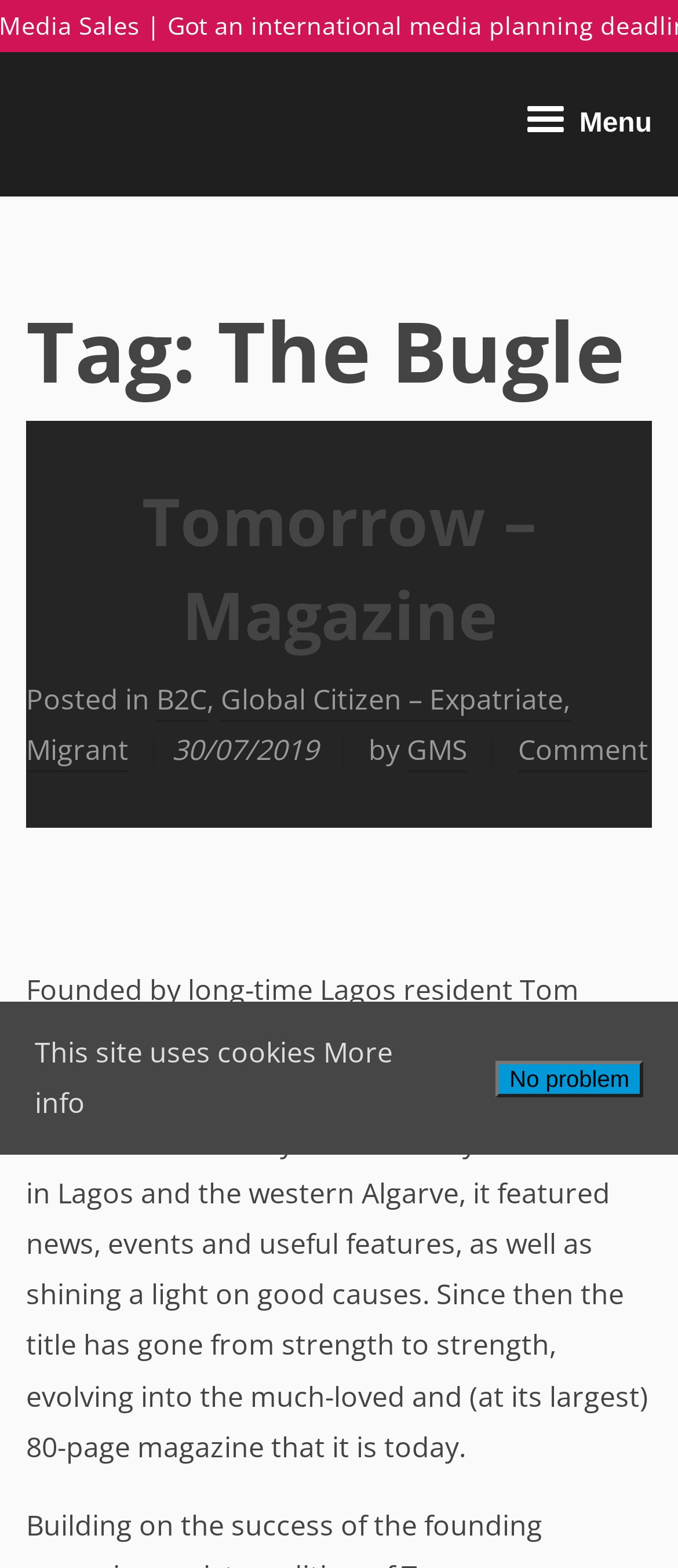Find the bounding box of the web element that fits this description: "Comment".

[0.764, 0.466, 0.956, 0.492]